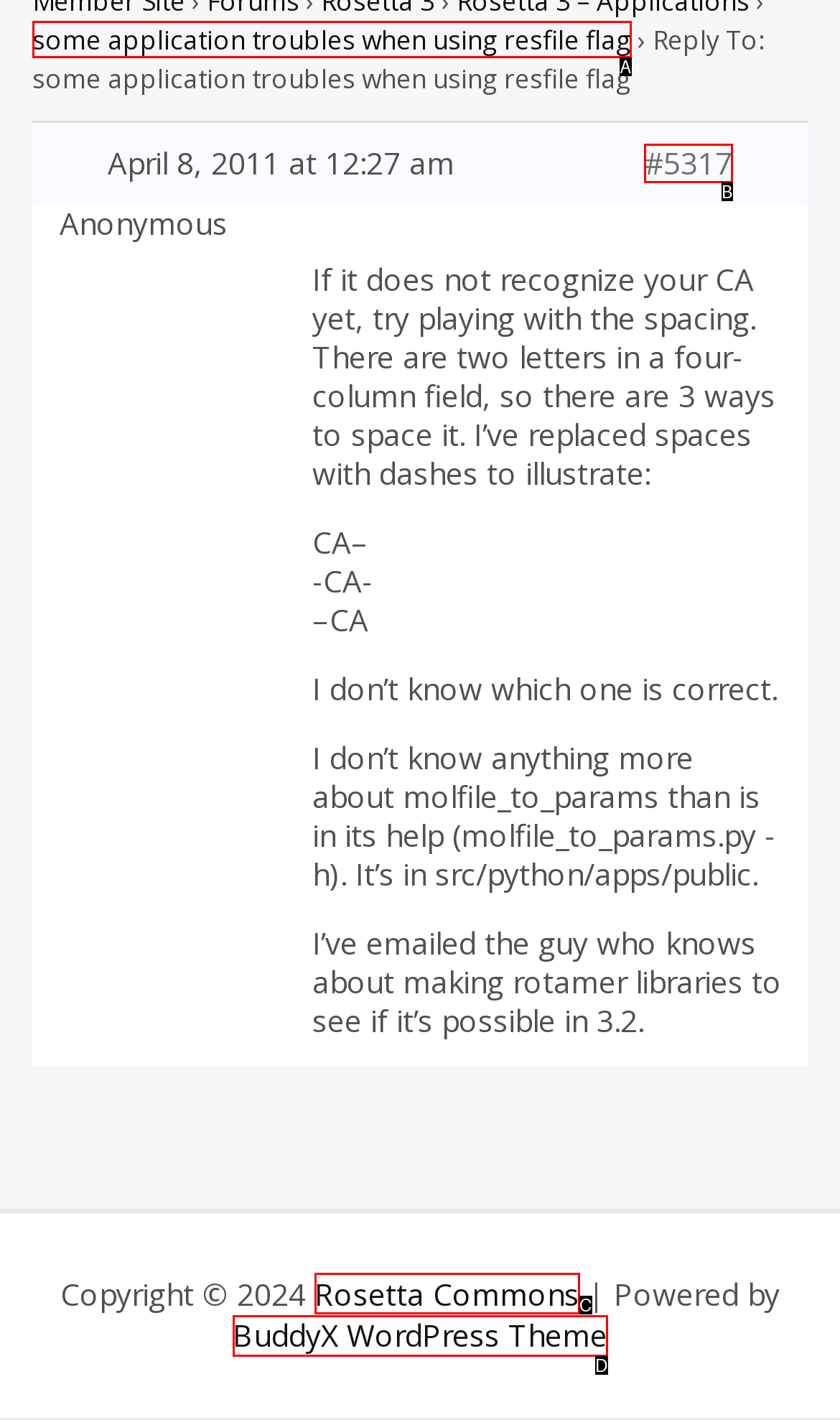Which option corresponds to the following element description: BuddyX WordPress Theme?
Please provide the letter of the correct choice.

D